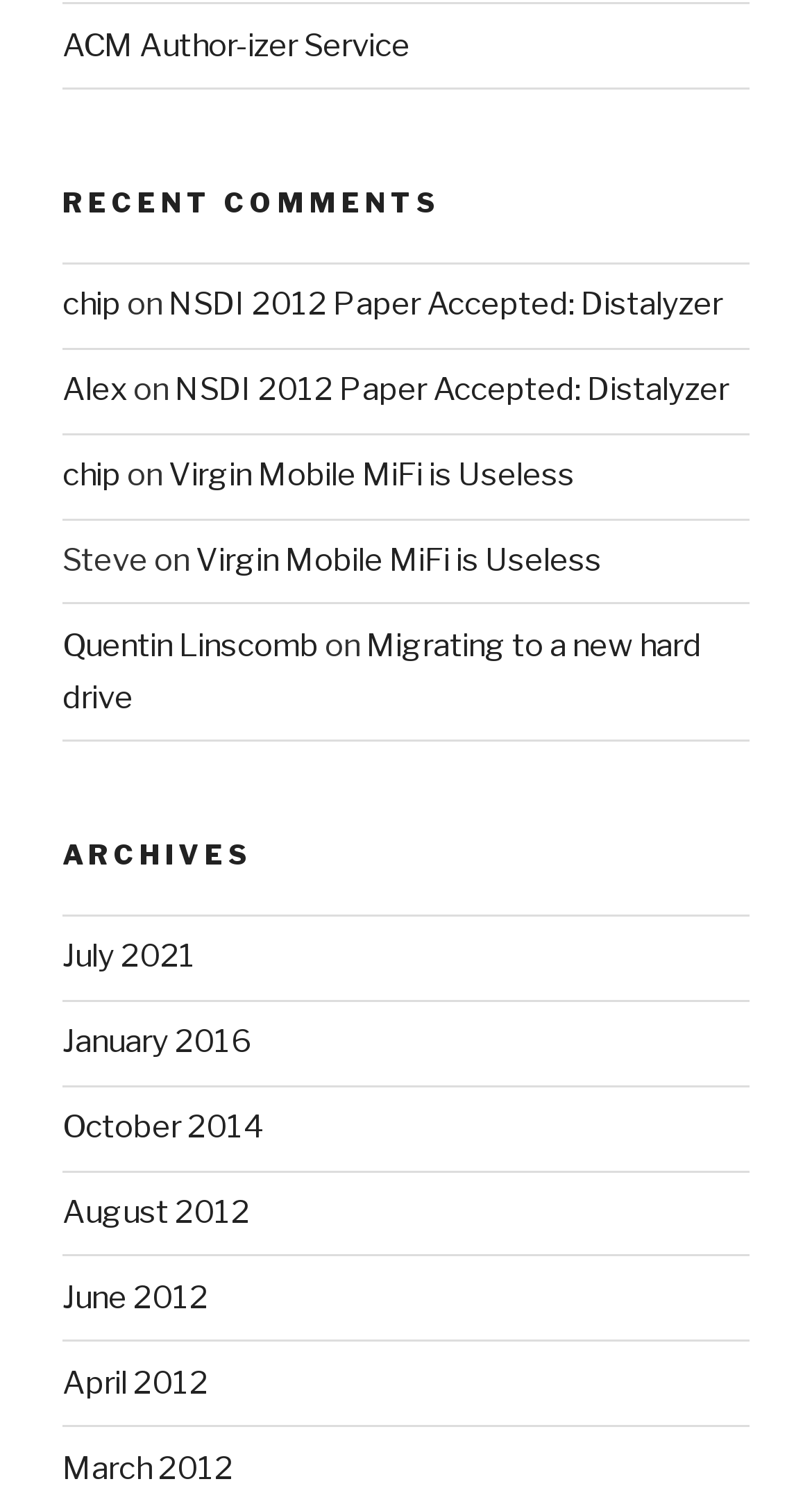How many comments are listed?
Using the details from the image, give an elaborate explanation to answer the question.

The webpage has a section titled 'RECENT COMMENTS' which lists 7 comments, each with a link and a username. This can be determined by counting the number of link elements under the 'RECENT COMMENTS' heading.